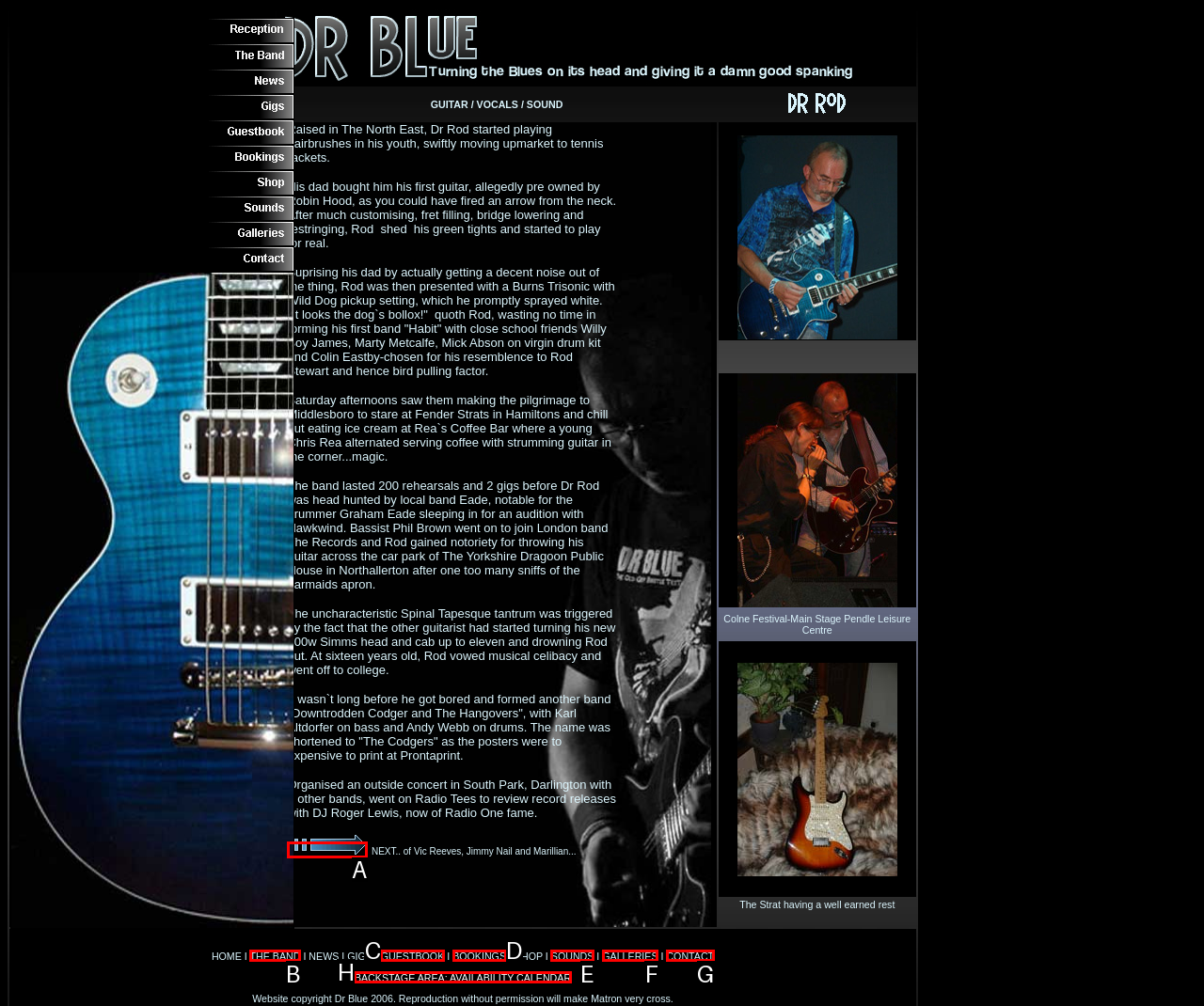Match the description to the correct option: BACKSTAGE AREA: AVAILABILITY CALENDAR
Provide the letter of the matching option directly.

H